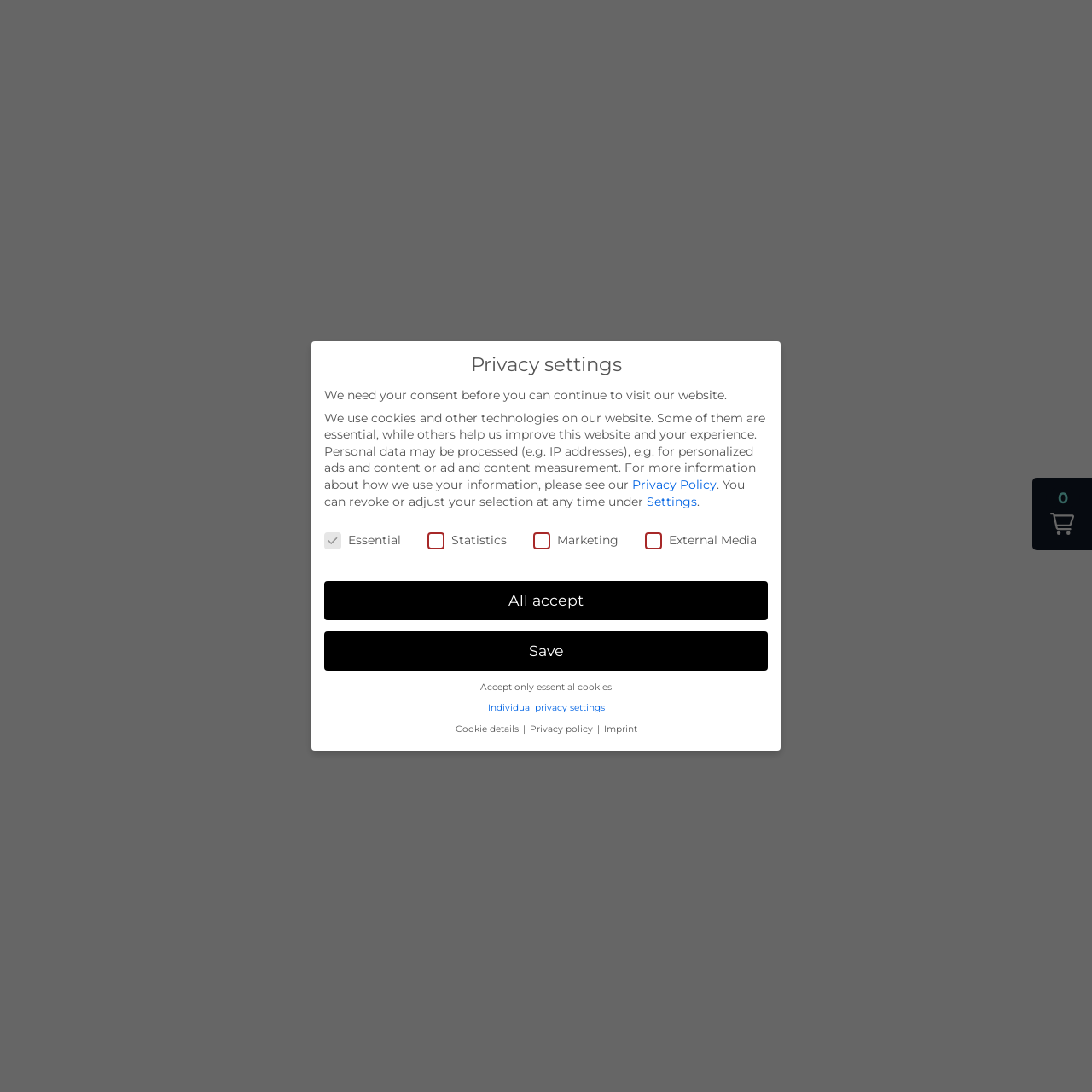Determine the bounding box coordinates for the area that should be clicked to carry out the following instruction: "Click the 'Save' button".

[0.297, 0.578, 0.703, 0.614]